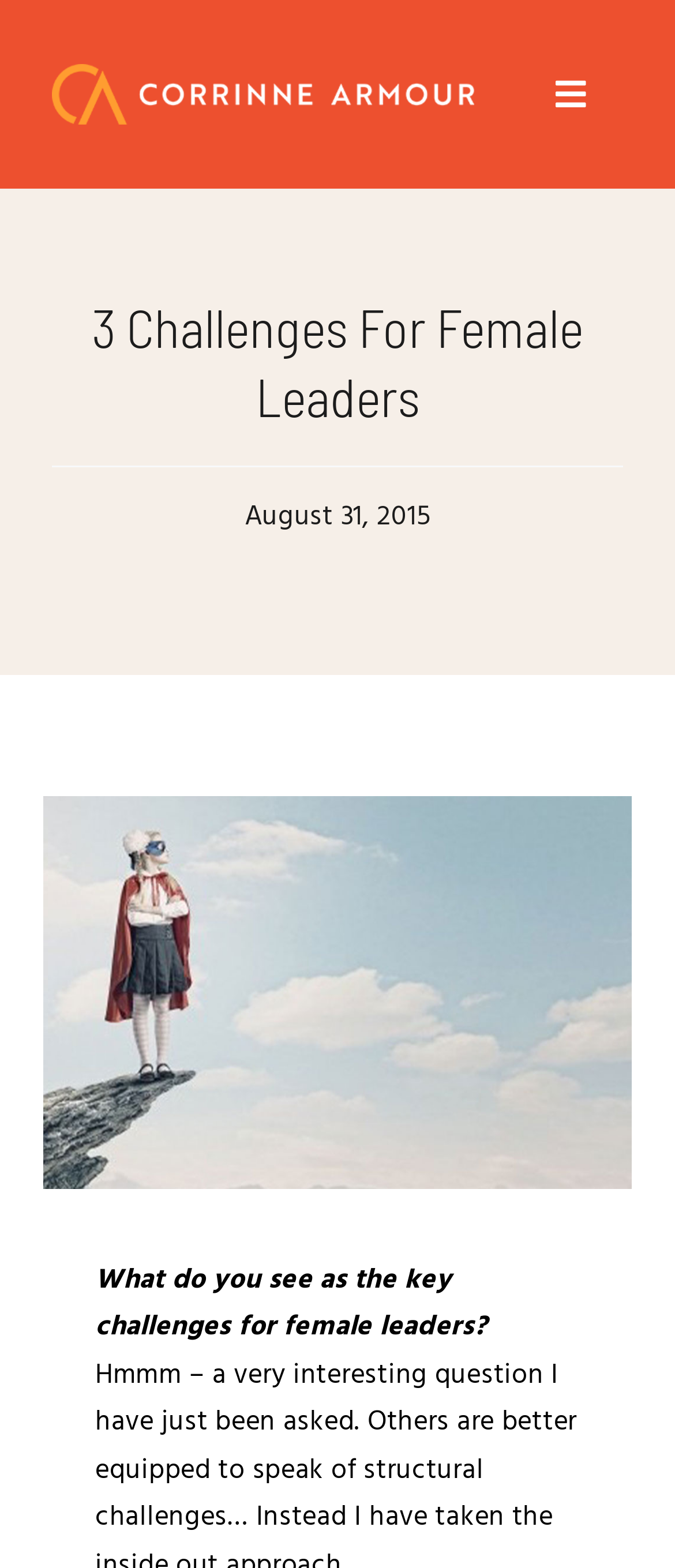How many navigation menu items are there?
From the screenshot, supply a one-word or short-phrase answer.

8